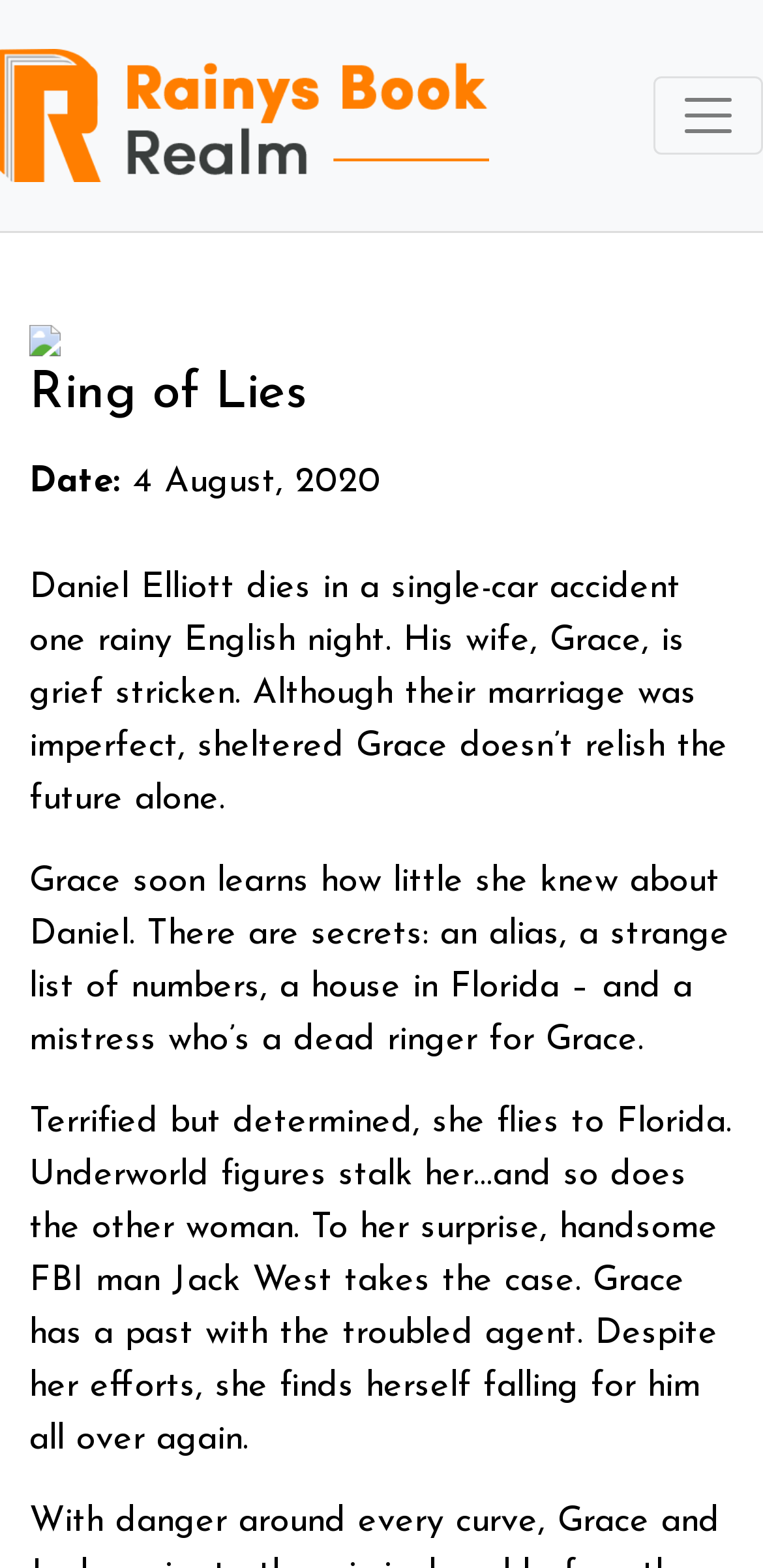What is the location mentioned in the book description besides England?
Kindly answer the question with as much detail as you can.

The webpage mentions that the character Grace flies to Florida, which is a location other than England, where the story begins.